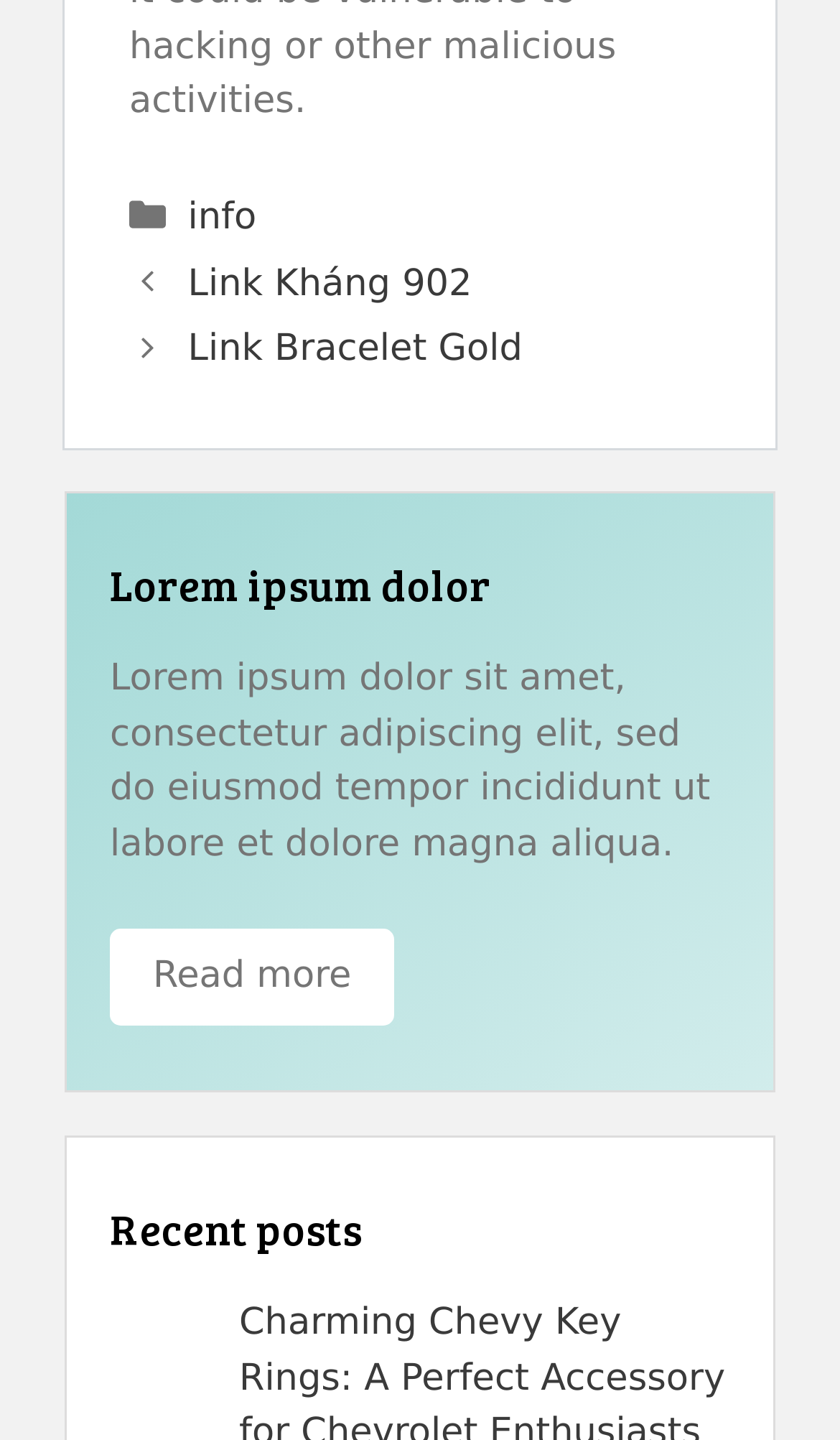How many images are on the webpage?
Using the image as a reference, answer the question with a short word or phrase.

1